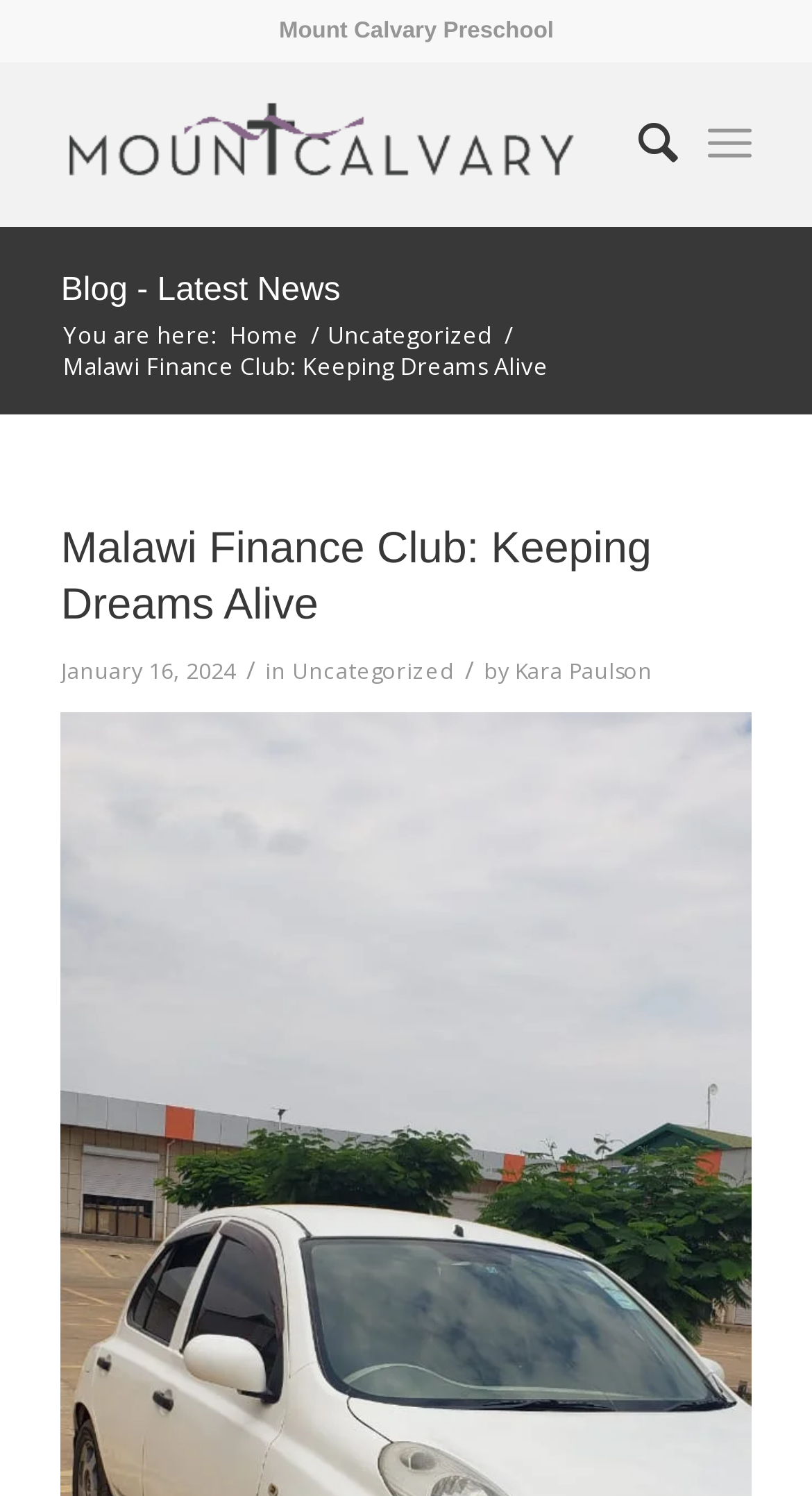Can you specify the bounding box coordinates of the area that needs to be clicked to fulfill the following instruction: "View the home page"?

[0.275, 0.213, 0.375, 0.234]